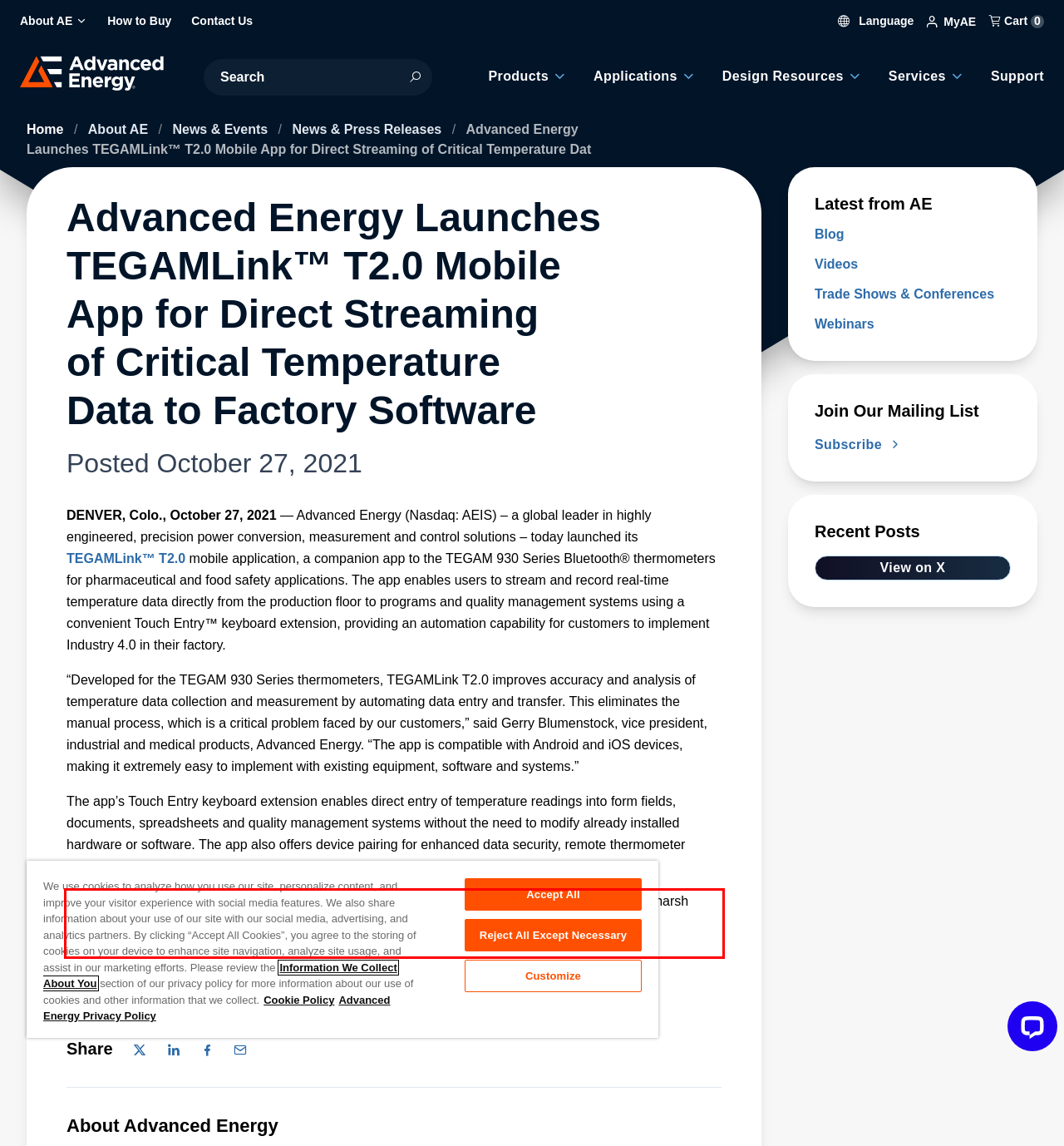Please identify and extract the text content from the UI element encased in a red bounding box on the provided webpage screenshot.

The TEGAM 930 series of data-logging thermometers offers best-in-class accuracy and durability in harsh environments. In addition to wipeable surfaces, they are designed to withstand the rigors of industrial environments with a MIL-PRF-28800F, Class 2 shock, drop and vibration rating.